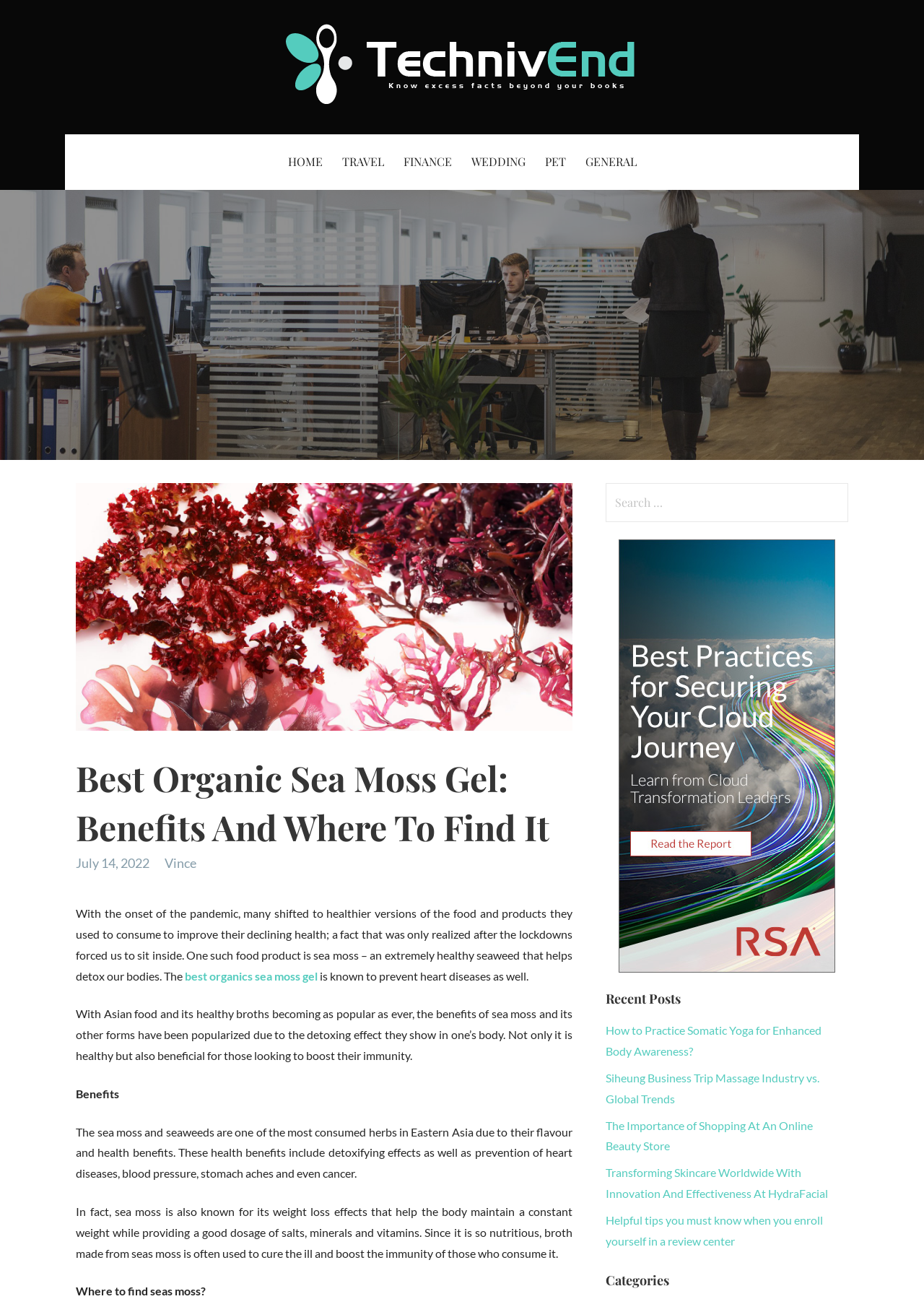Identify the bounding box coordinates of the part that should be clicked to carry out this instruction: "Read the 'Best Organic Sea Moss Gel: Benefits And Where To Find It' article".

[0.082, 0.581, 0.62, 0.655]